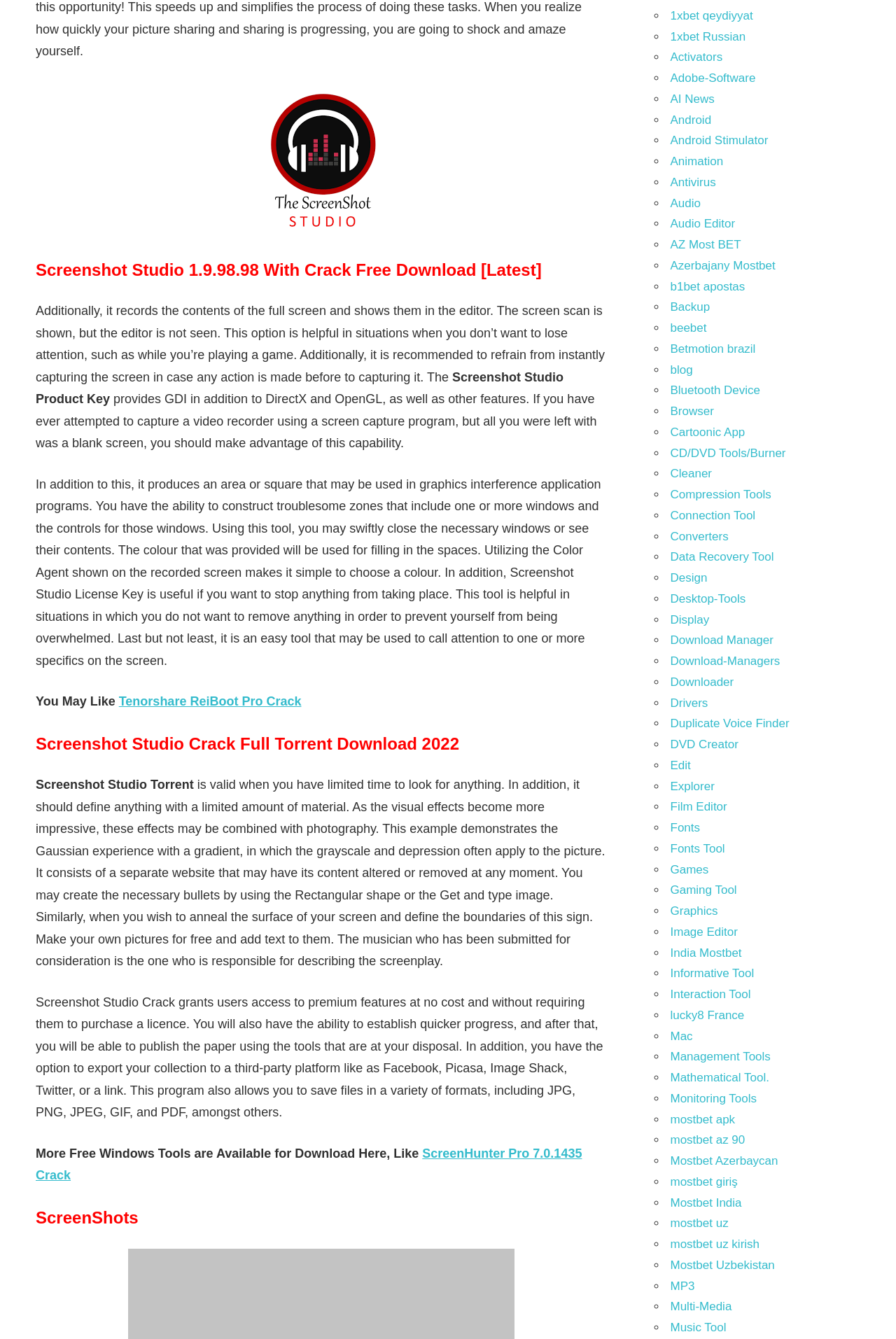Identify the coordinates of the bounding box for the element described below: "Mostbet Uzbekistan". Return the coordinates as four float numbers between 0 and 1: [left, top, right, bottom].

[0.748, 0.94, 0.865, 0.95]